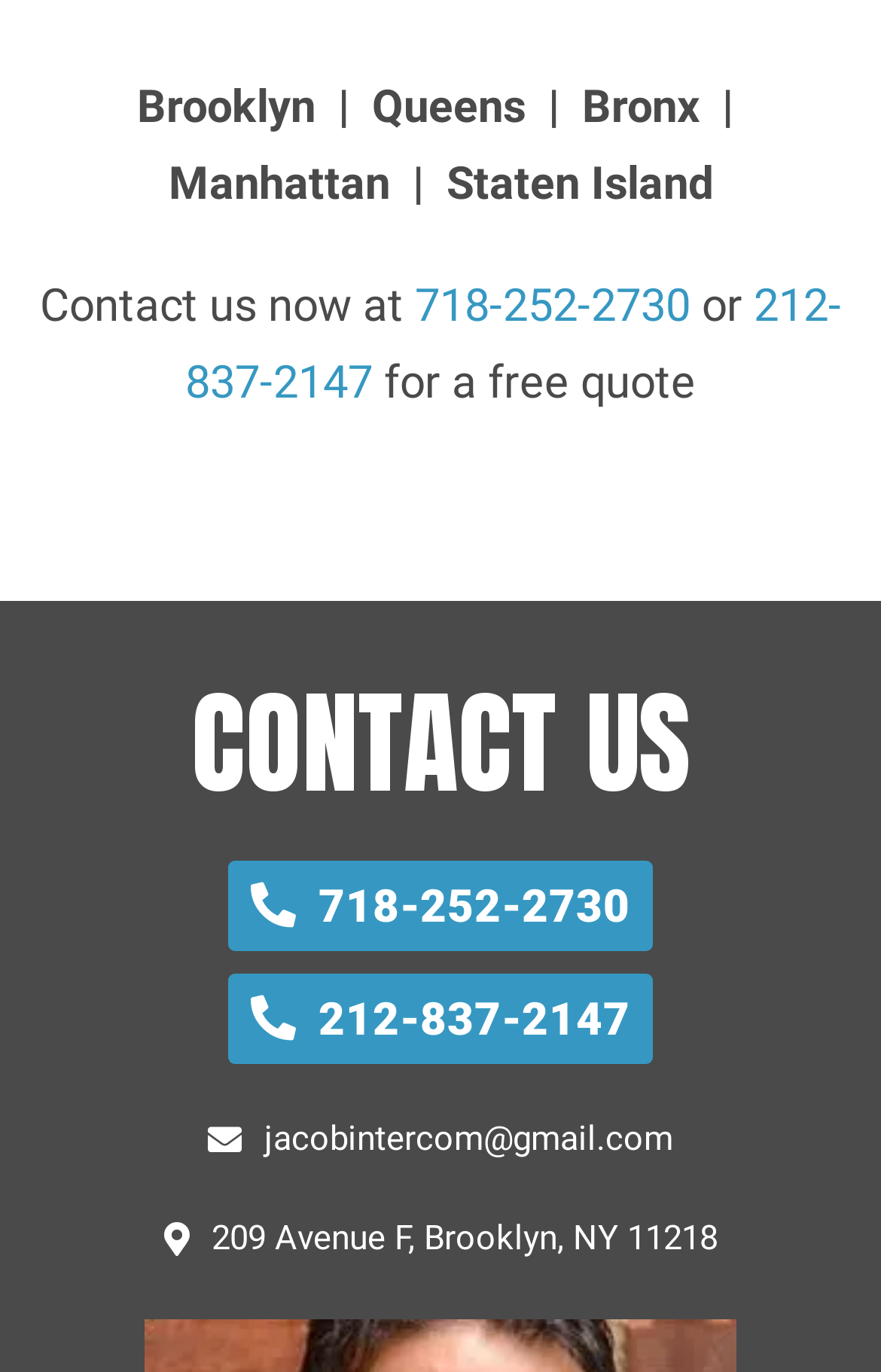What is the address of the location mentioned?
Give a comprehensive and detailed explanation for the question.

The webpage mentions the address of a location, which is 209 Avenue F, Brooklyn, NY 11218. This address is provided as a link on the webpage.